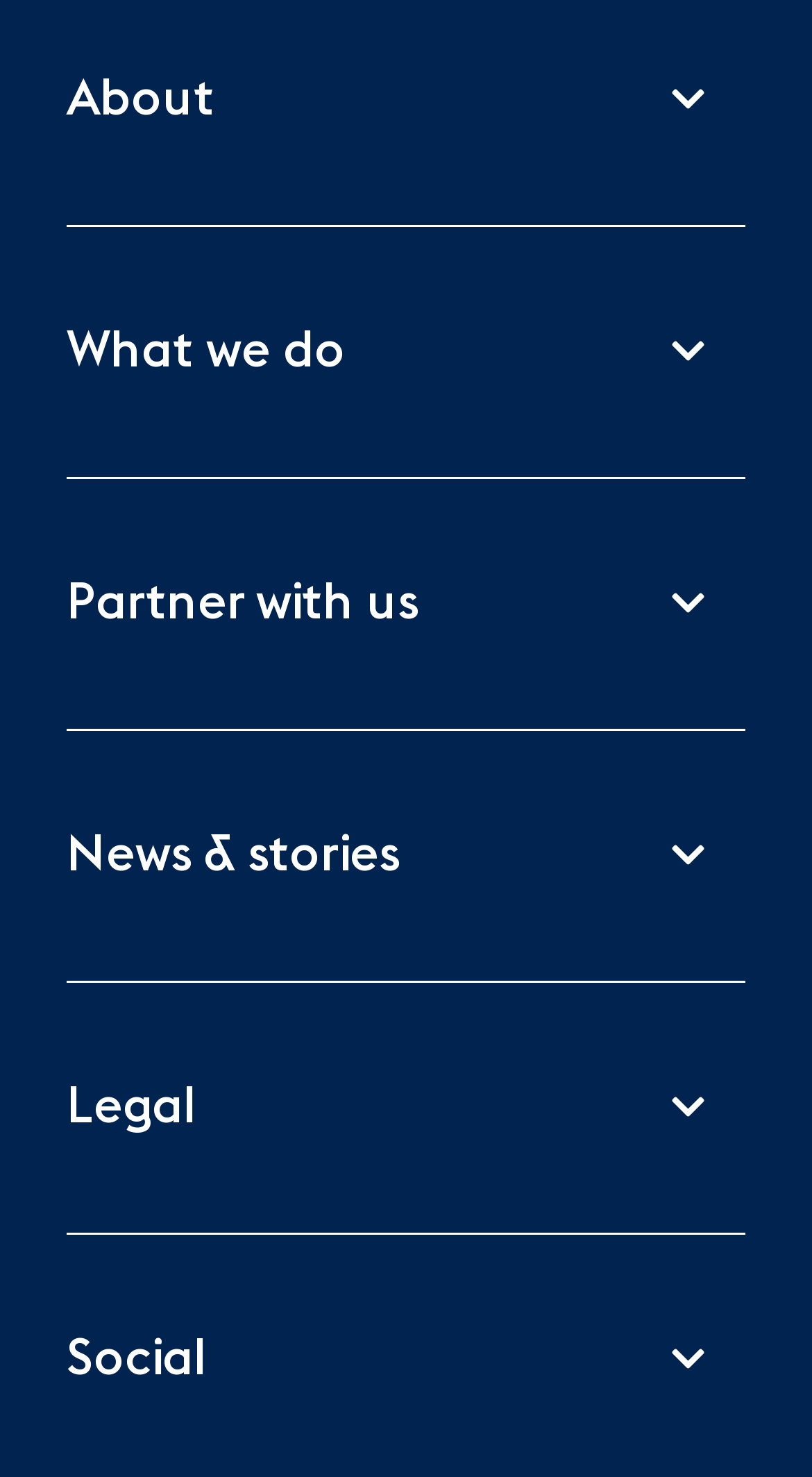Find the UI element described as: "News & stories" and predict its bounding box coordinates. Ensure the coordinates are four float numbers between 0 and 1, [left, top, right, bottom].

[0.082, 0.54, 0.918, 0.619]